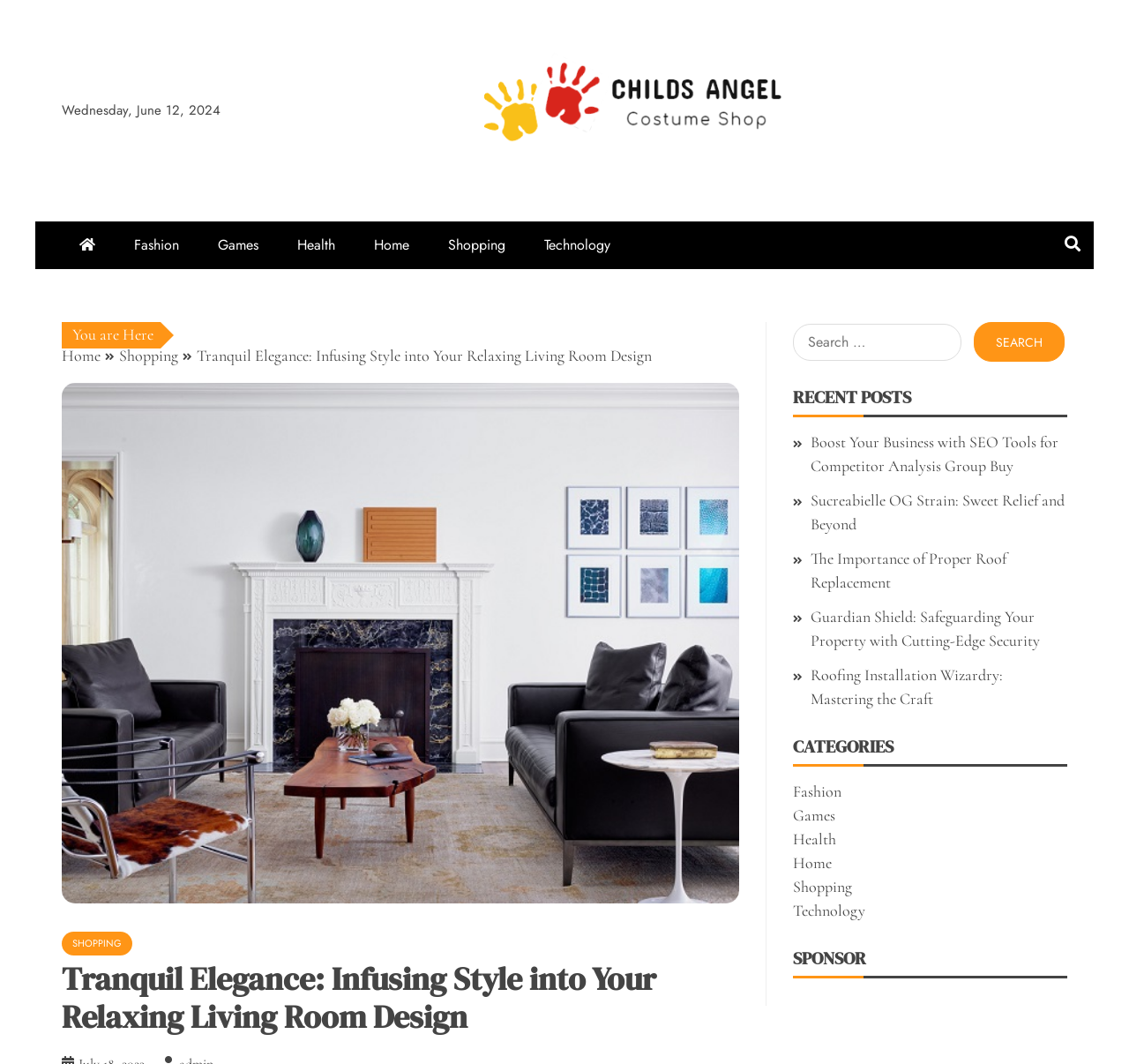Given the element description "Childs Angel" in the screenshot, predict the bounding box coordinates of that UI element.

[0.423, 0.158, 0.682, 0.223]